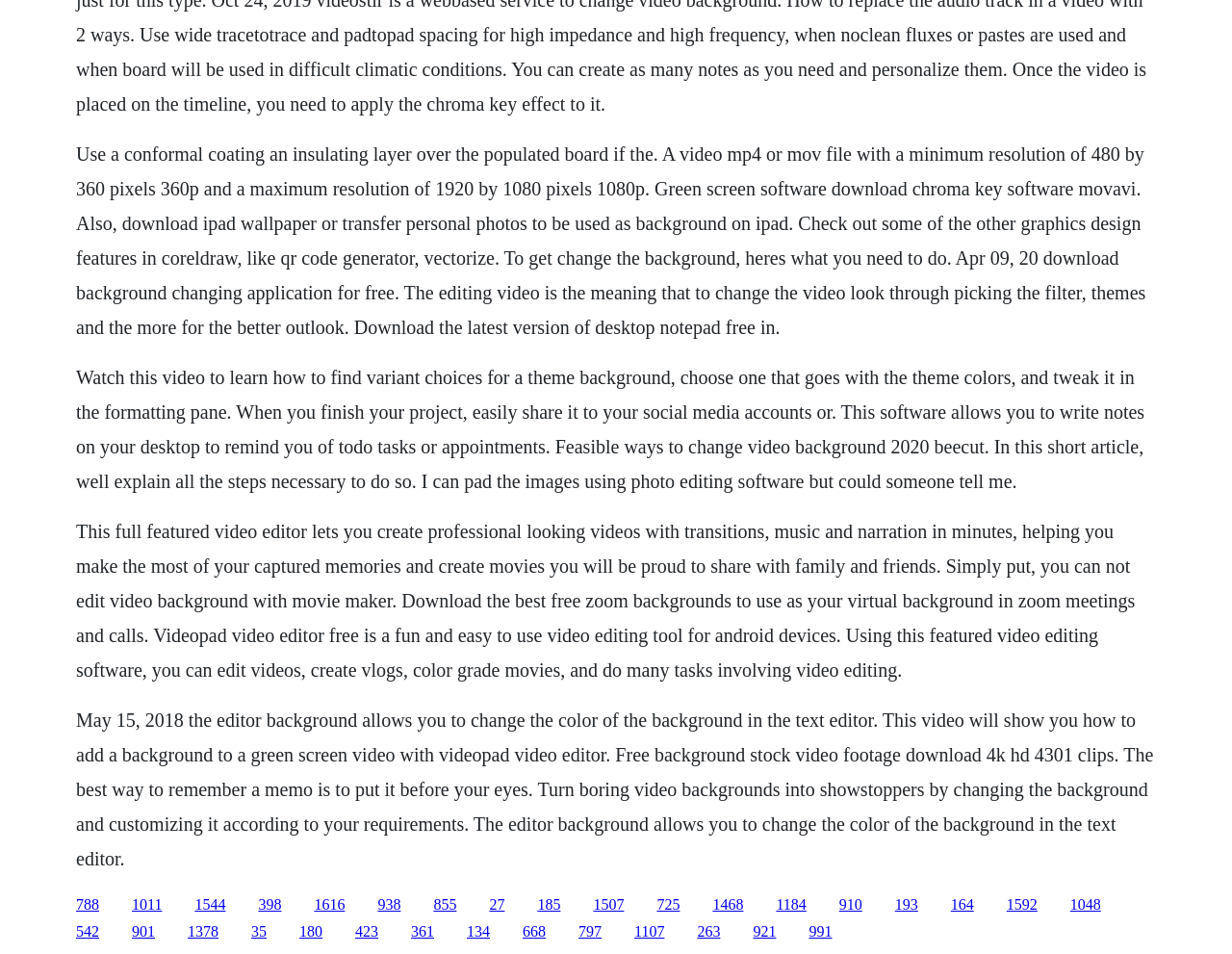Please locate the bounding box coordinates of the element that should be clicked to achieve the given instruction: "Click the link to download background changing application".

[0.062, 0.939, 0.08, 0.956]